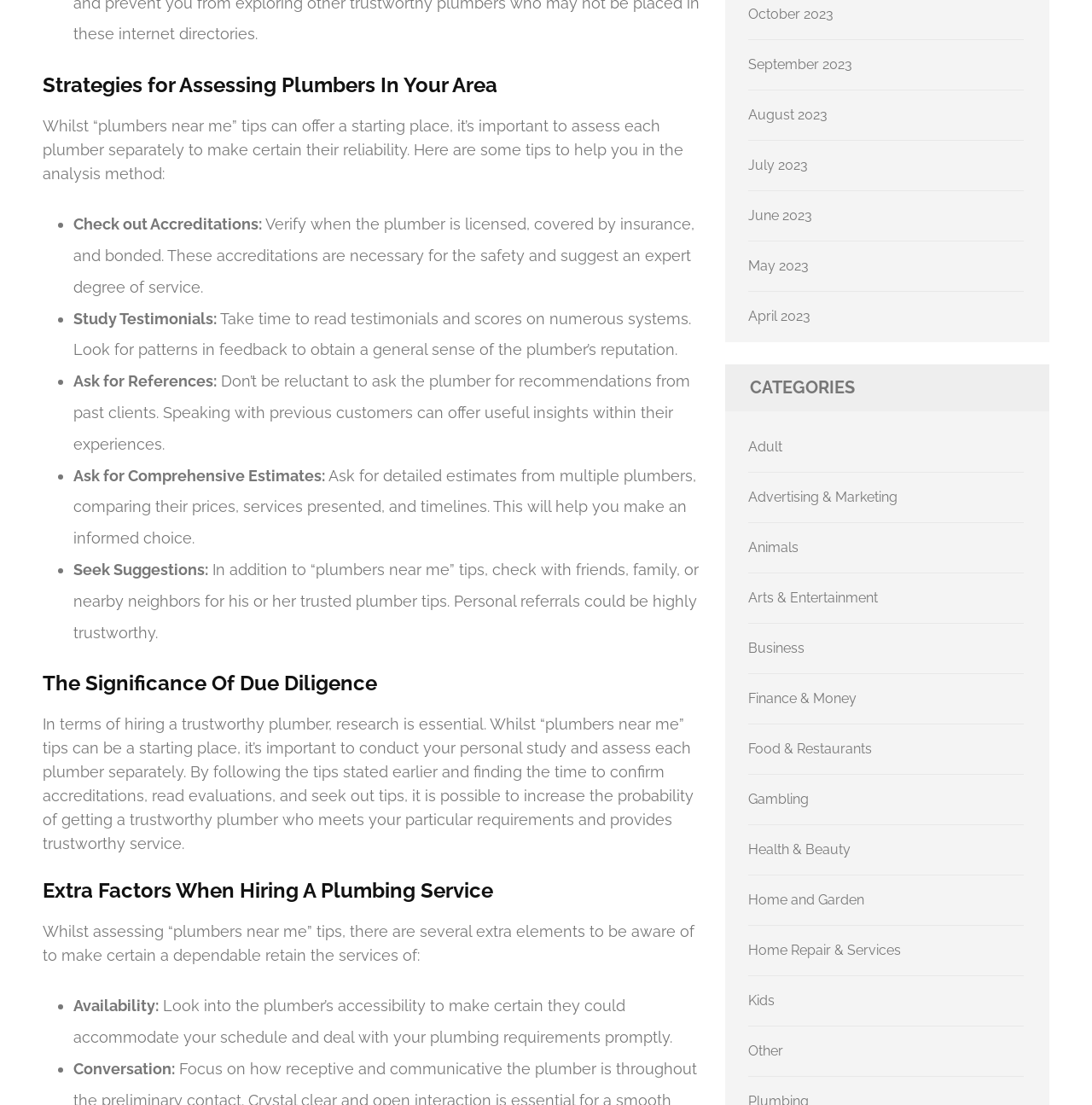Please identify the bounding box coordinates for the region that you need to click to follow this instruction: "Ask for Comprehensive Estimates".

[0.067, 0.422, 0.298, 0.438]